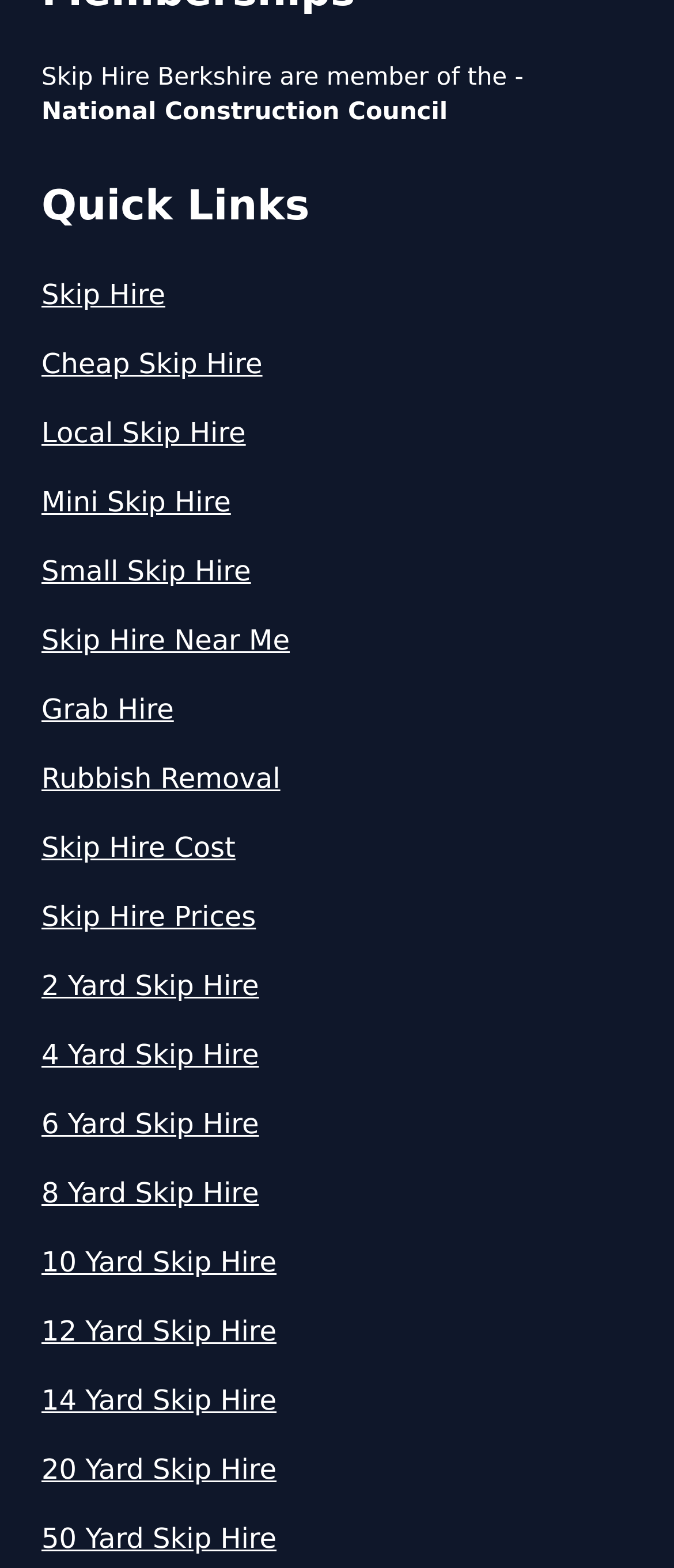Determine the coordinates of the bounding box for the clickable area needed to execute this instruction: "Click on Sulhamstead link".

[0.103, 0.028, 0.897, 0.108]